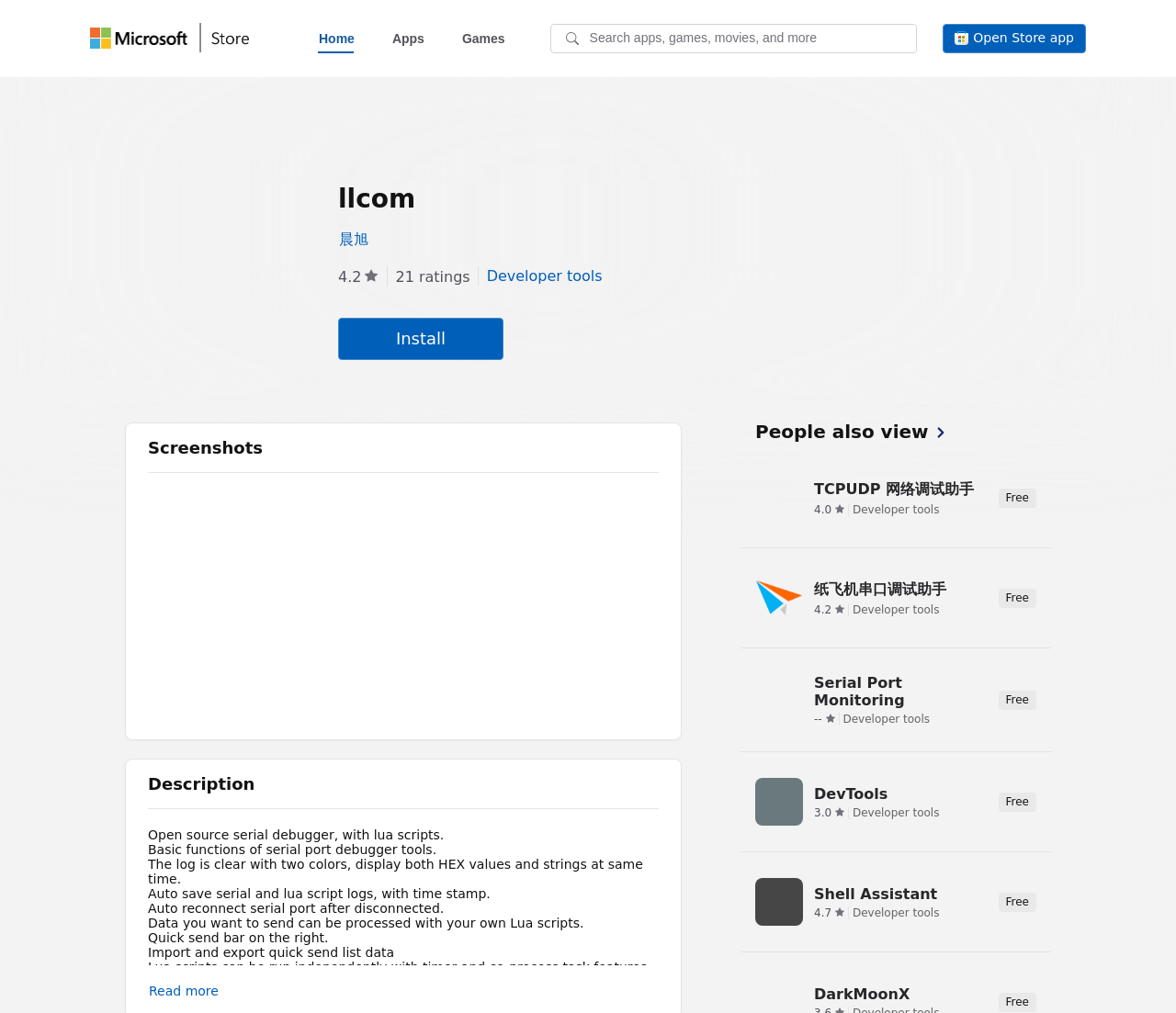Please answer the following question using a single word or phrase: 
What is the name of the app?

llcom